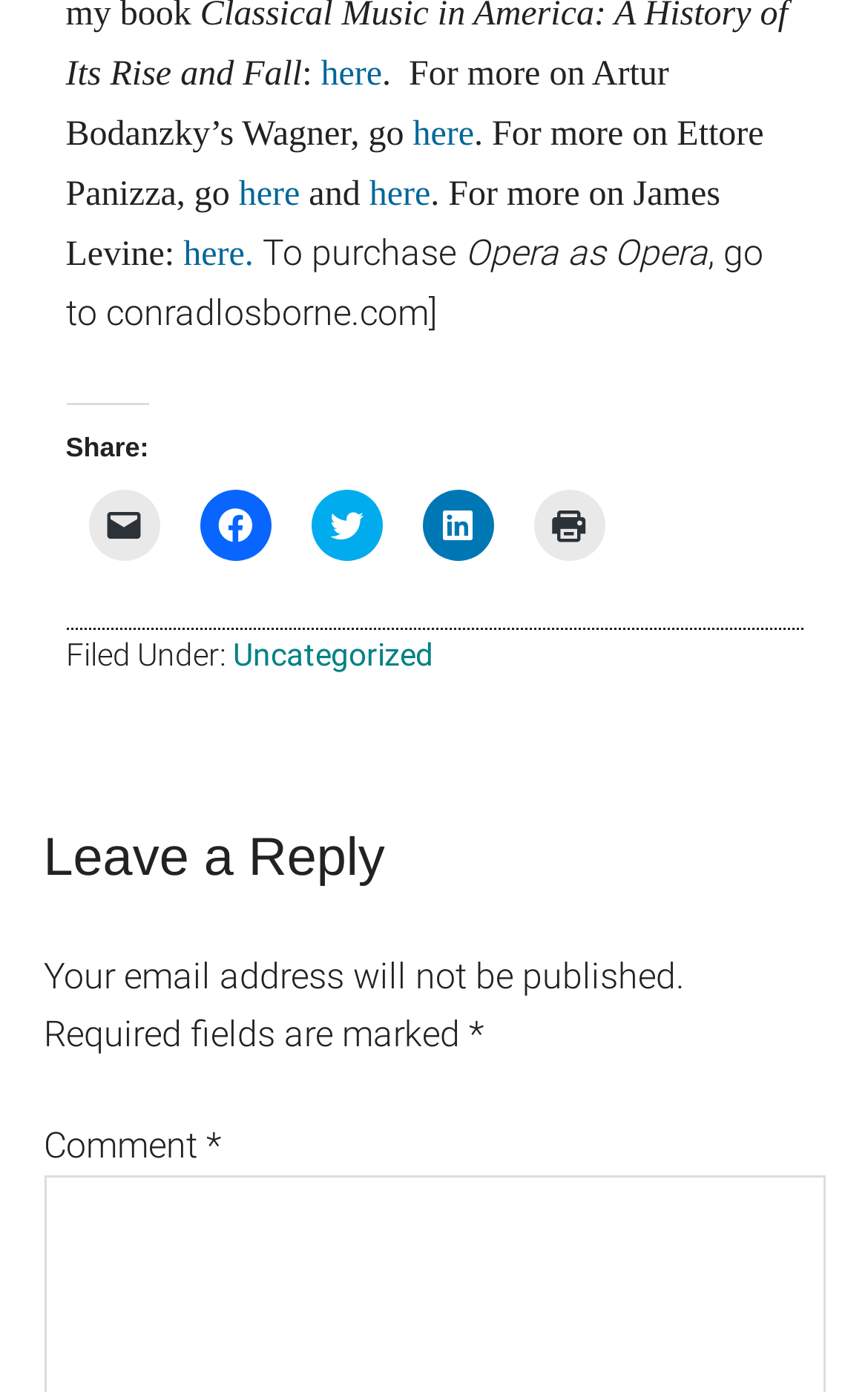Please give the bounding box coordinates of the area that should be clicked to fulfill the following instruction: "Click to share on Facebook". The coordinates should be in the format of four float numbers from 0 to 1, i.e., [left, top, right, bottom].

[0.229, 0.352, 0.312, 0.403]